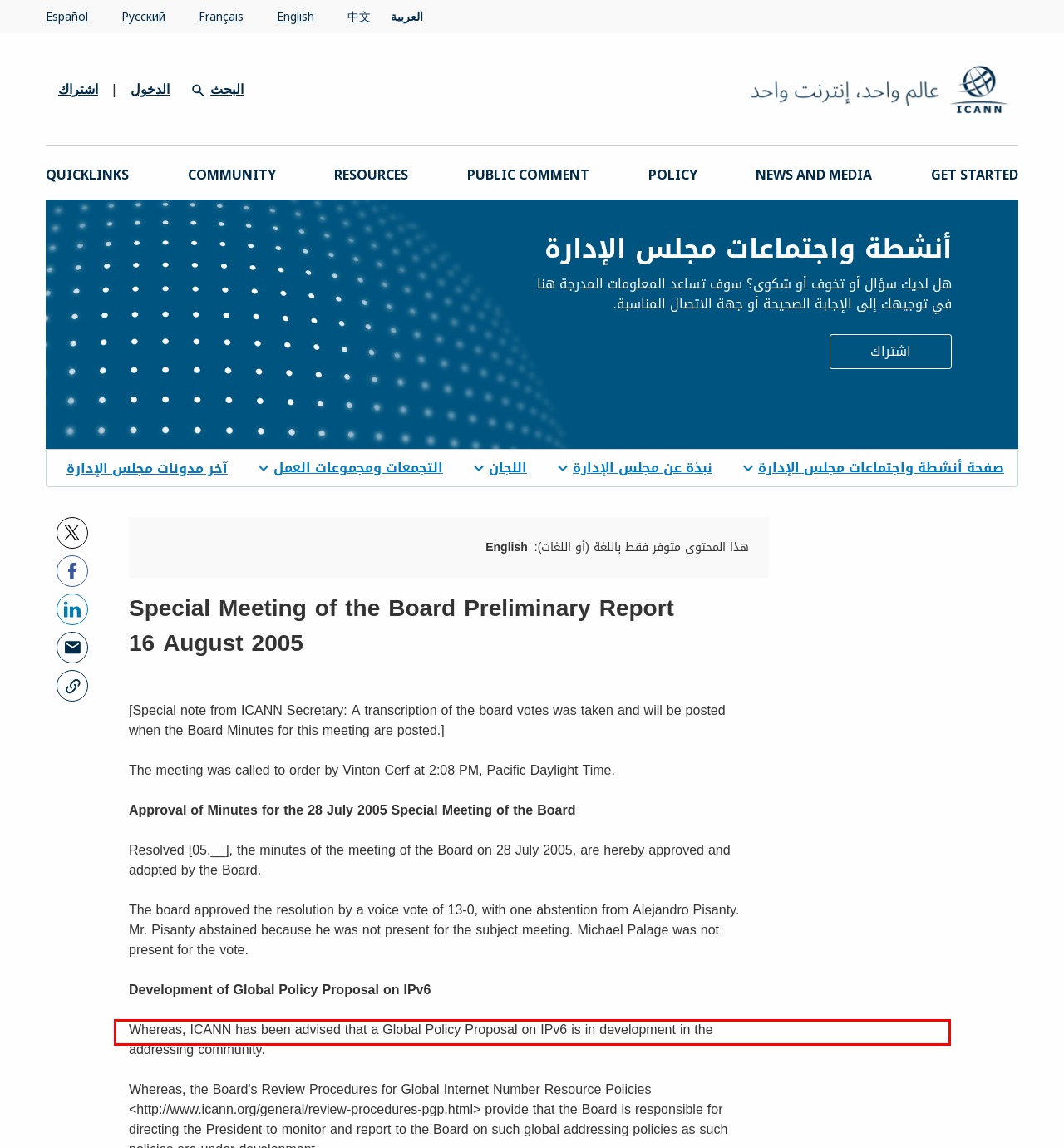Analyze the red bounding box in the provided webpage screenshot and generate the text content contained within.

This site uses cookies to deliver an efficient user experience and to help us see how the site is used. Learn more. OK